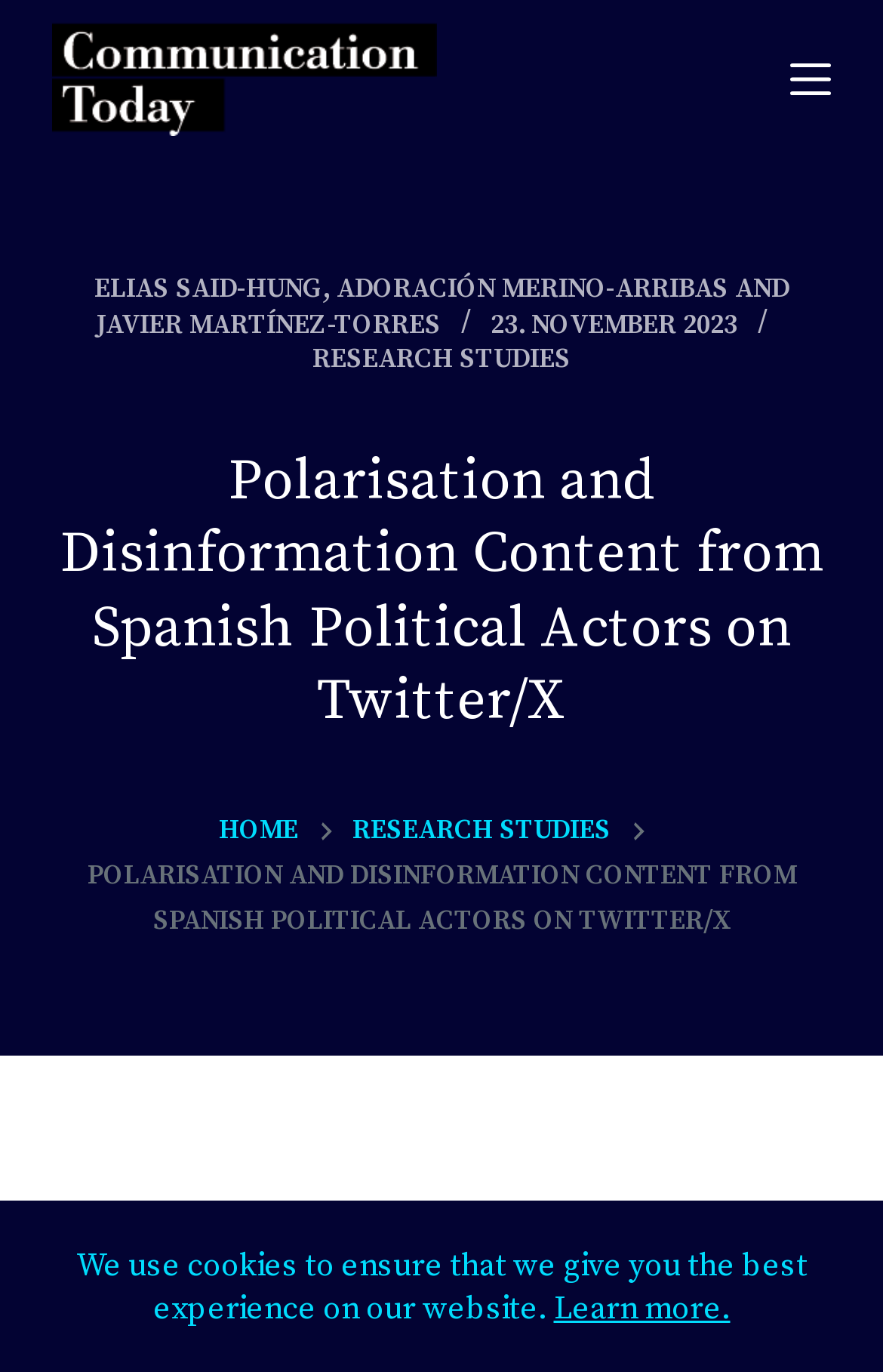Summarize the webpage comprehensively, mentioning all visible components.

This webpage is about a research study on the role of Spanish political groups in polarizing public opinion and promoting disinformation on Twitter, now referred to as Platform X. 

At the top left corner, there is a link to skip to the content. Below it, there is a logo of "Communication Today" with a link to the same. On the top right corner, there is a button to open an off-canvas menu.

The main content area is divided into two sections. The top section has a header with links to the authors' names, ELIAS SAID-HUNG, ADORACIÓN MERINO-ARRIBAS, and JAVIER MARTÍNEZ-TORRES, along with the date of publication, 23rd November 2023, and a category label "RESEARCH STUDIES". 

Below the header, there is a large heading that reads "Polarisation and Disinformation Content from Spanish Political Actors on Twitter/X". Underneath, there are two links, "HOME" and "RESEARCH STUDIES", positioned side by side.

The main content of the study is summarized in a paragraph, which is not explicitly stated in the accessibility tree. However, the abstract provided mentions the study's focus on the role of Spanish political groups in polarizing public opinion and promoting disinformation on Twitter.

At the bottom of the page, there is a notice about the use of cookies, along with a link to learn more.